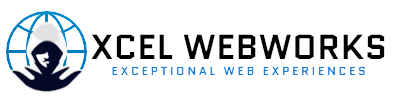Is the globe a part of the logo design?
Using the details shown in the screenshot, provide a comprehensive answer to the question.

The globe is a stylized element in the logo design, set behind the figure, symbolizing the company's global reach and innovation in web services, which is a key aspect of their brand identity.